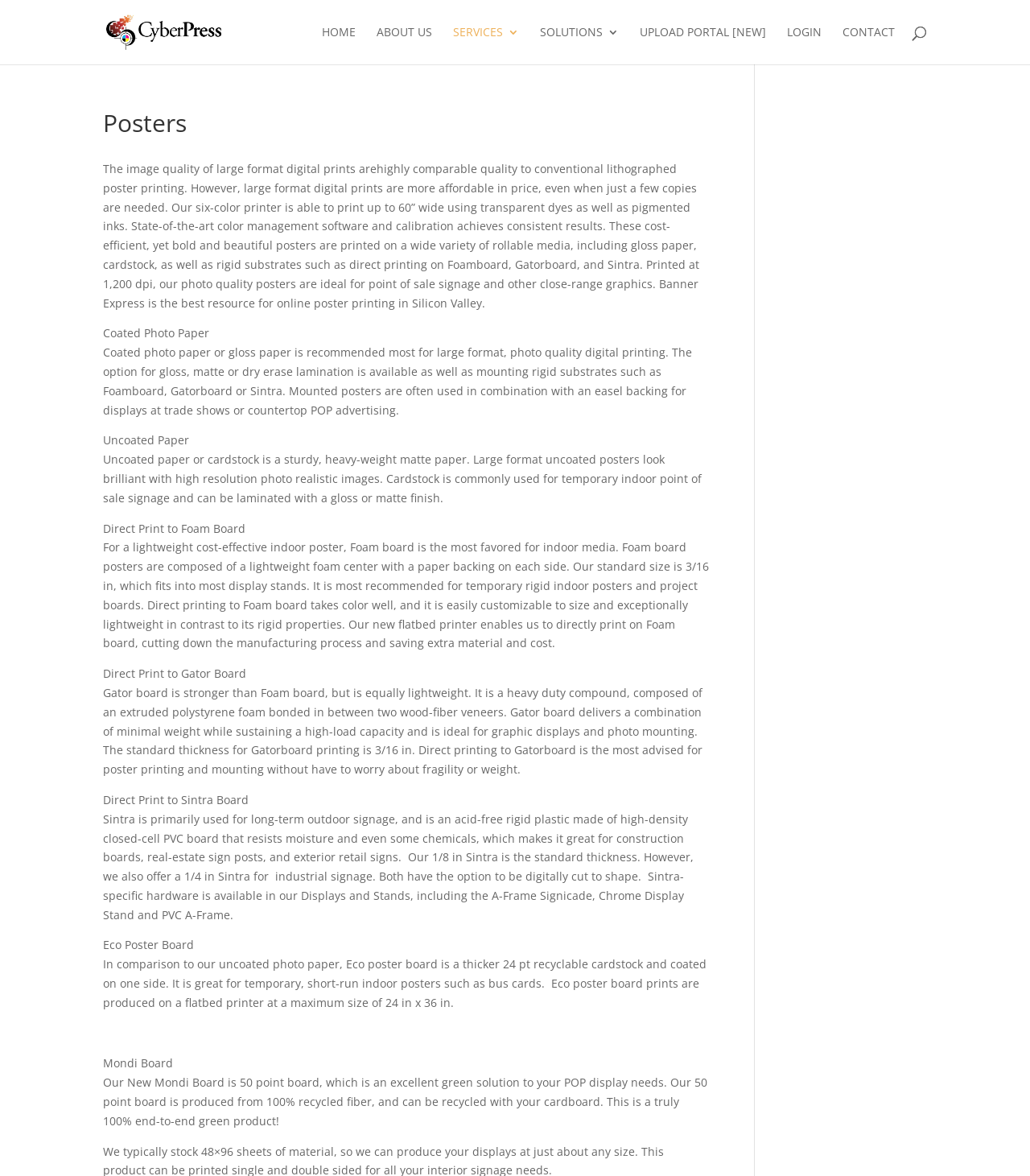What is the purpose of the UPLOAD PORTAL link?
Examine the webpage screenshot and provide an in-depth answer to the question.

I inferred the purpose of the UPLOAD PORTAL link by its name and its location among other links like HOME, ABOUT US, SERVICES, etc. which suggests that it is a functional link for users to upload their files.